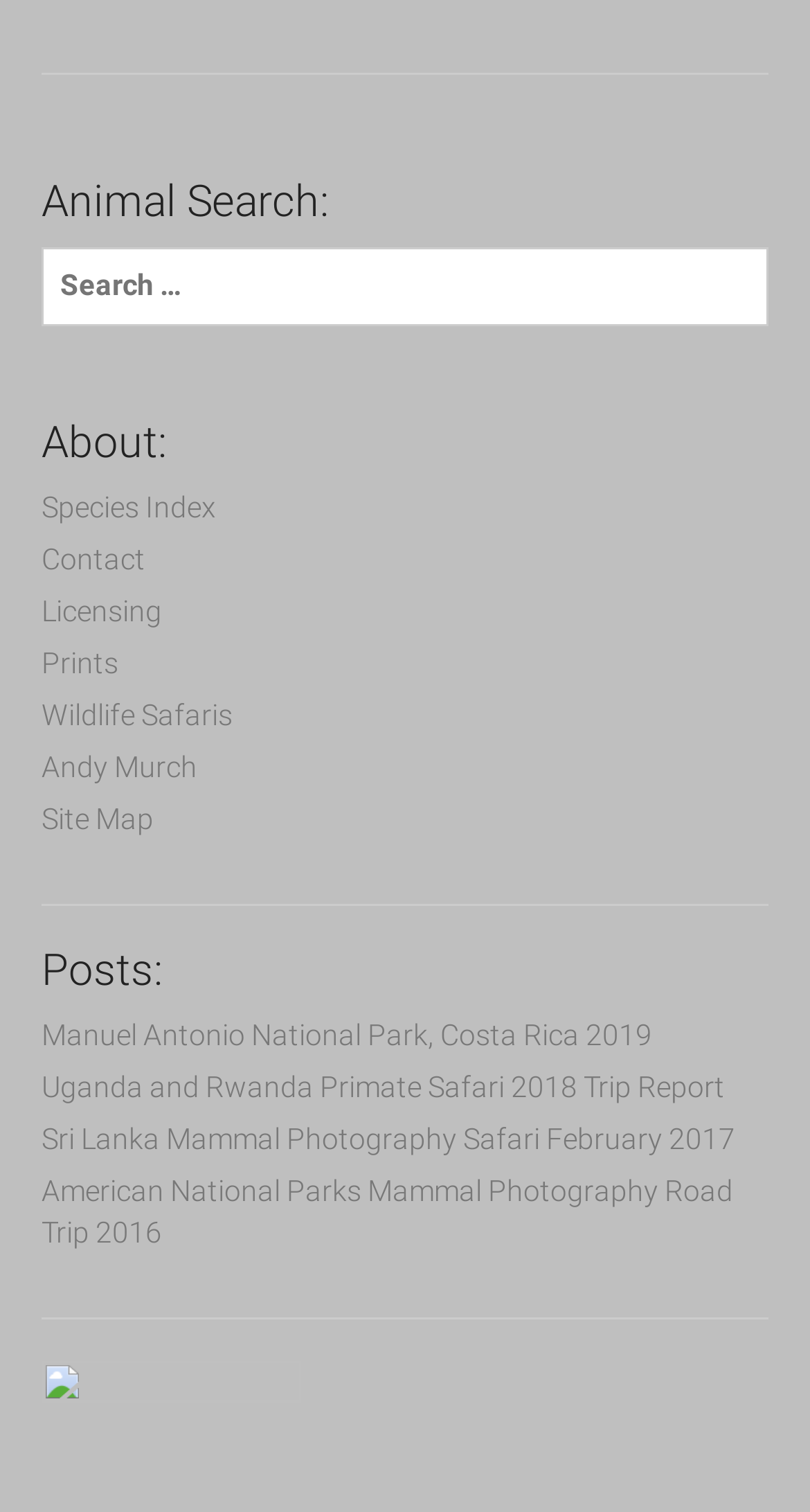Carefully examine the image and provide an in-depth answer to the question: What is the last link on this webpage?

The last link on this webpage is an empty link, which does not have any text.